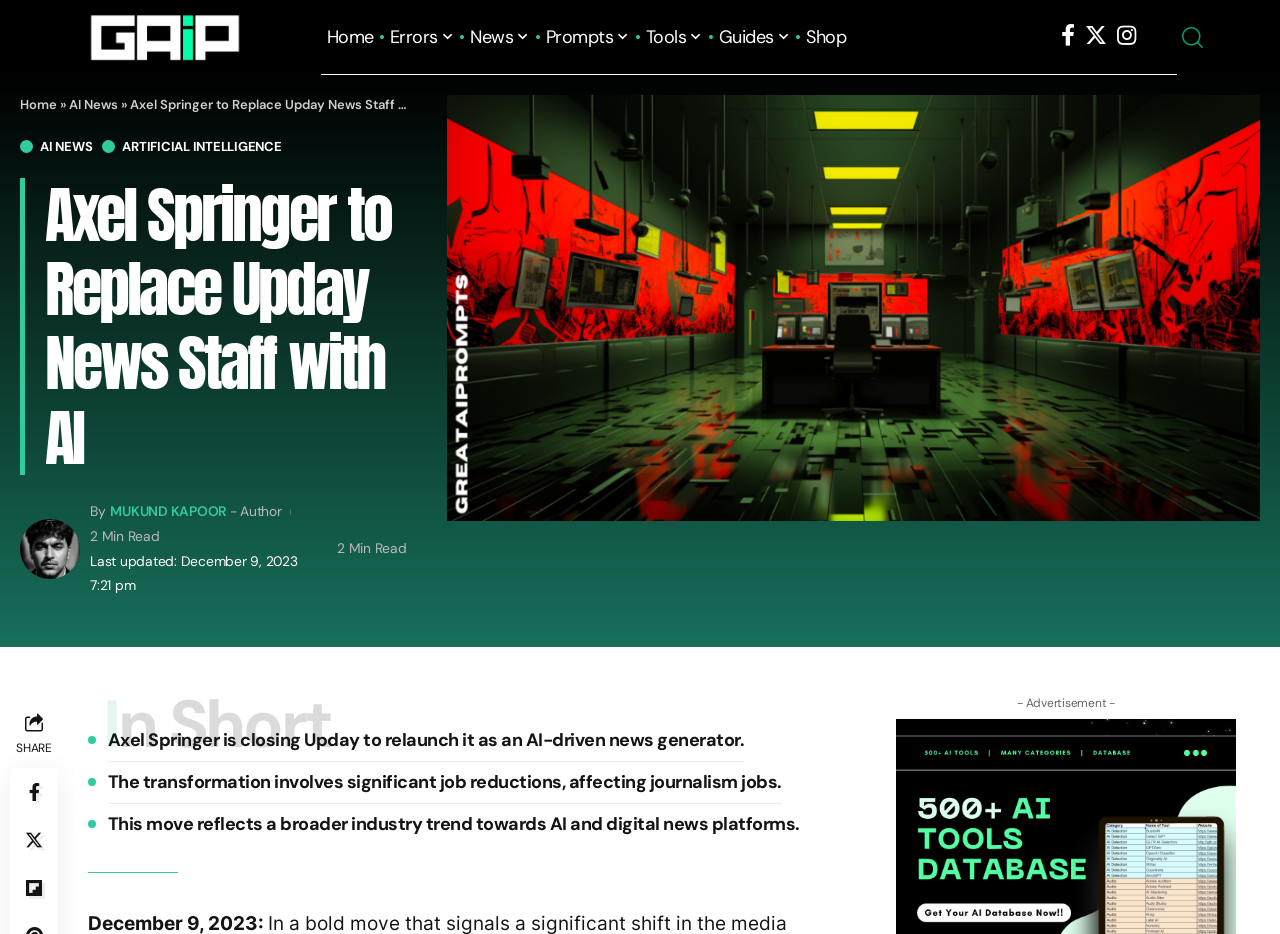Find the bounding box coordinates of the element to click in order to complete this instruction: "Search for something". The bounding box coordinates must be four float numbers between 0 and 1, denoted as [left, top, right, bottom].

[0.923, 0.021, 0.935, 0.059]